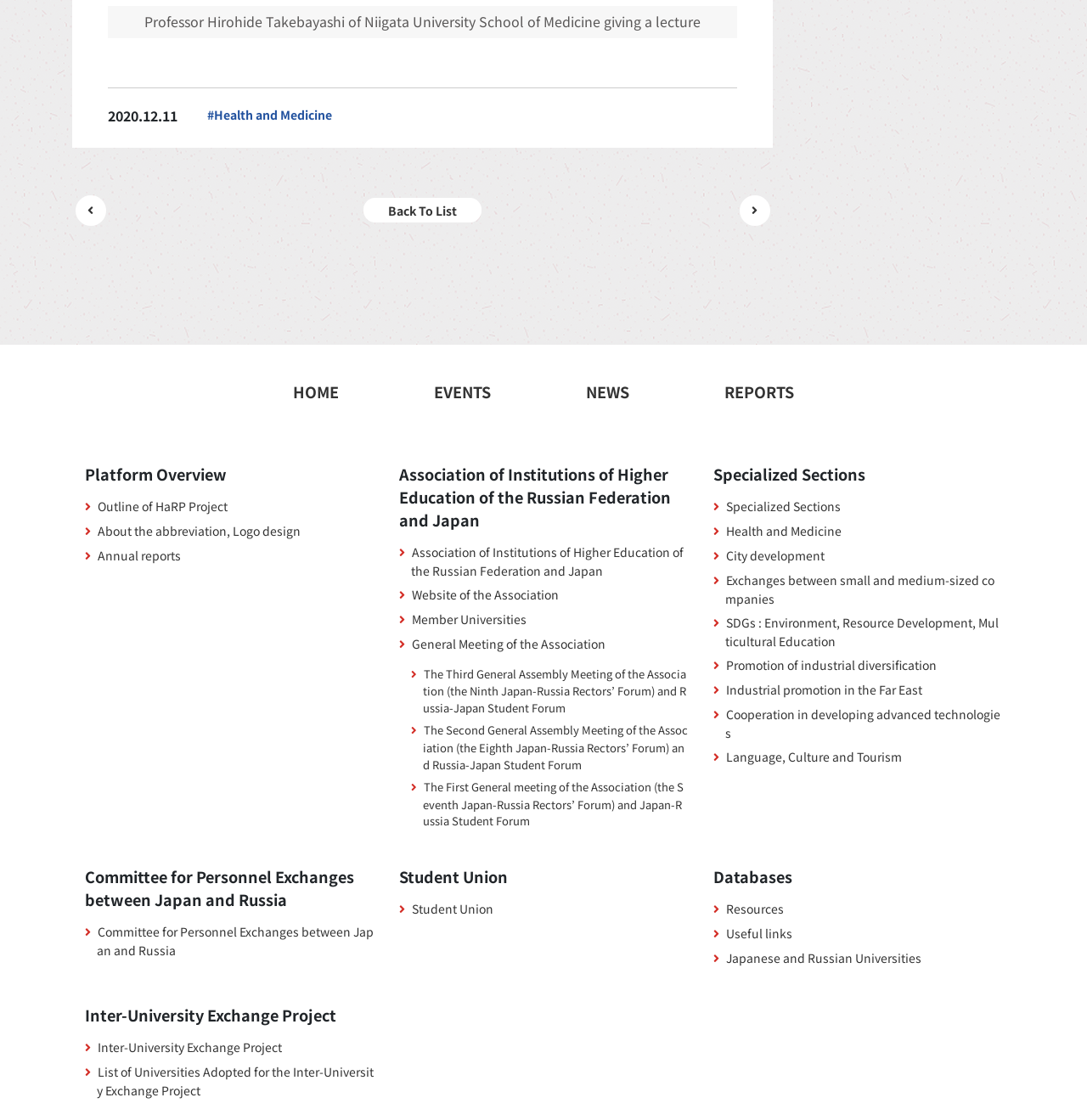Find the bounding box coordinates of the UI element according to this description: "Inter-University Exchange Project".

[0.09, 0.927, 0.259, 0.942]